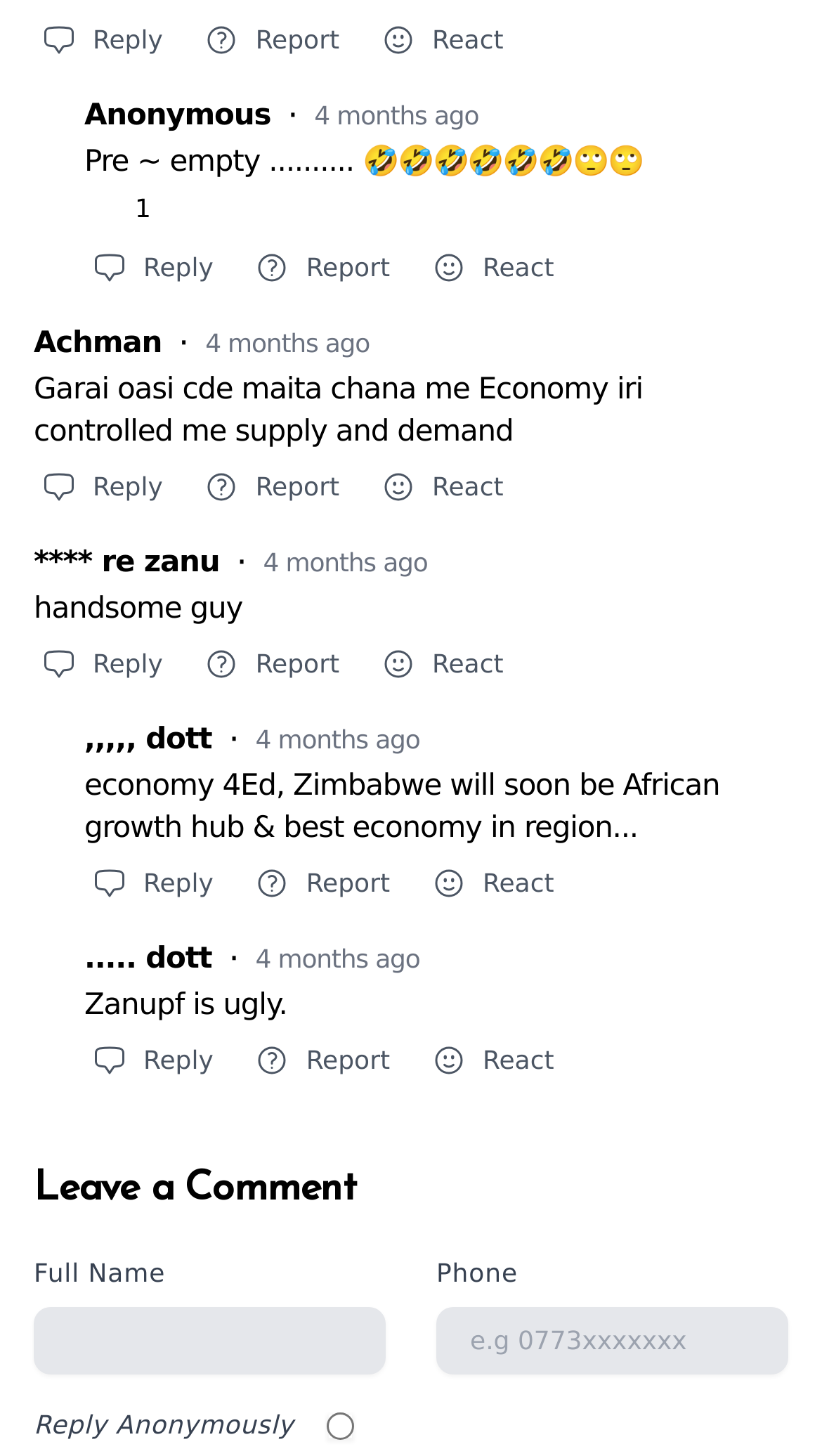Please identify the bounding box coordinates of the region to click in order to complete the task: "Leave a comment". The coordinates must be four float numbers between 0 and 1, specified as [left, top, right, bottom].

[0.041, 0.798, 0.959, 0.84]